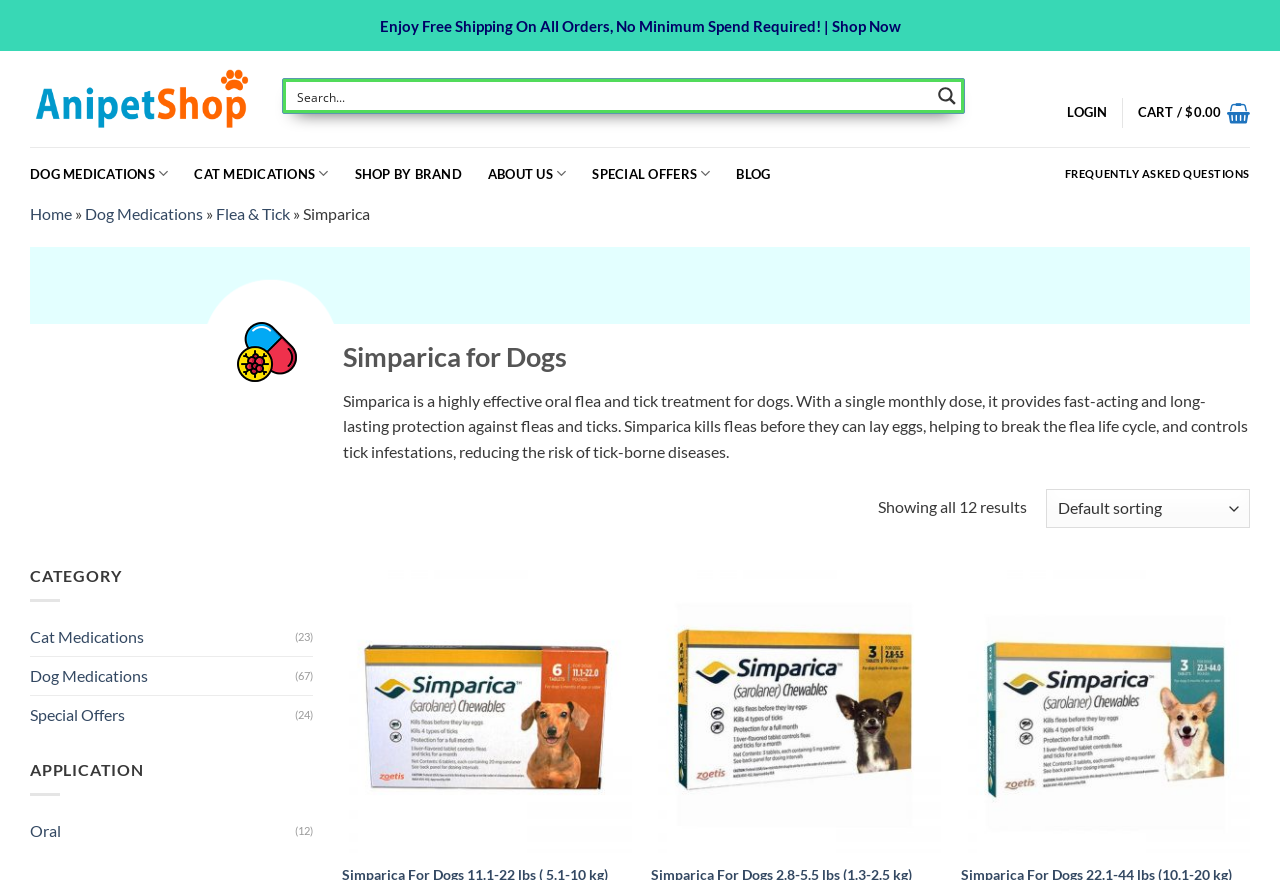Can you find the bounding box coordinates for the element that needs to be clicked to execute this instruction: "Shop by brand"? The coordinates should be given as four float numbers between 0 and 1, i.e., [left, top, right, bottom].

[0.277, 0.177, 0.361, 0.218]